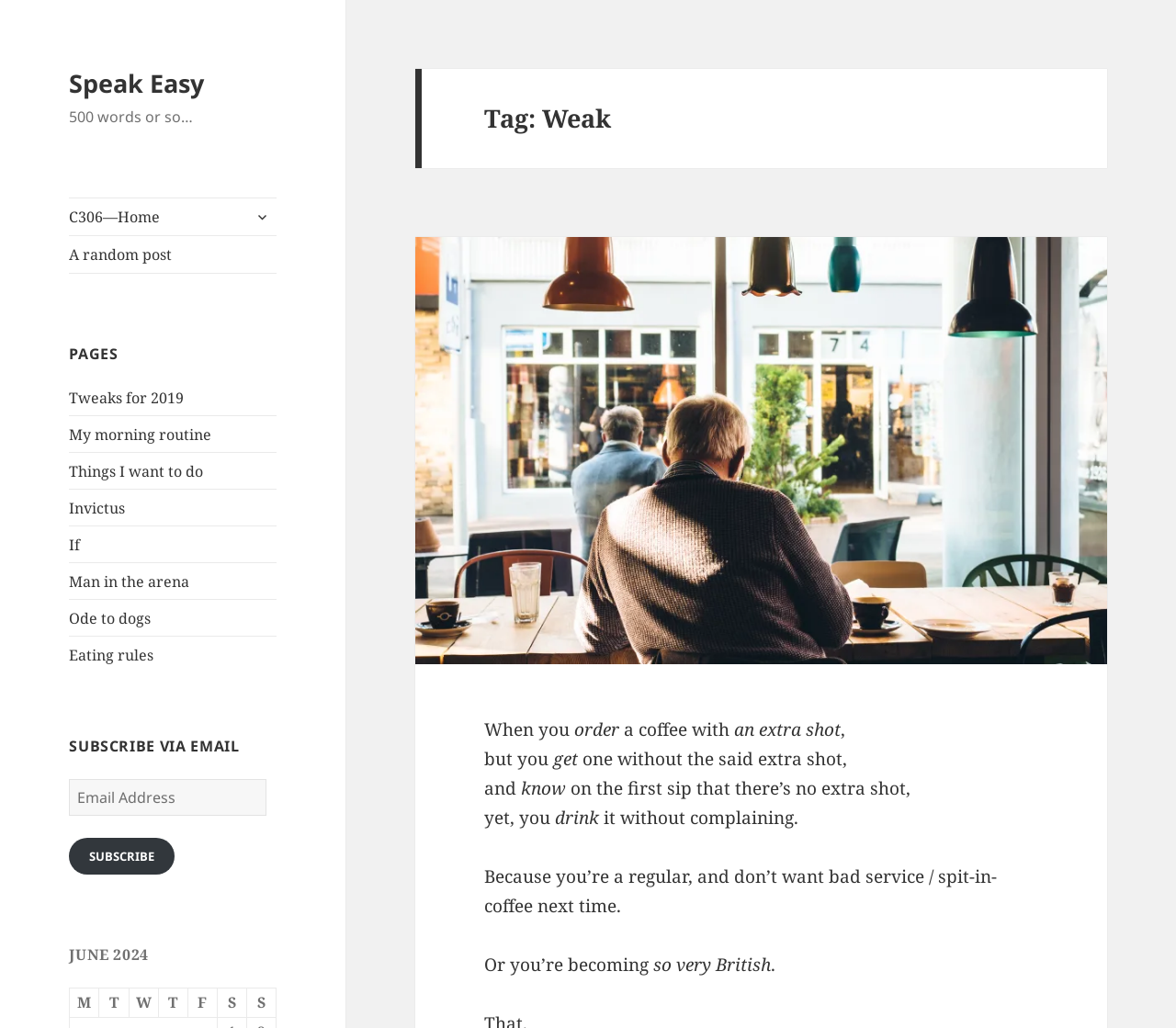Extract the bounding box coordinates for the UI element described as: "Man in the arena".

[0.059, 0.556, 0.161, 0.575]